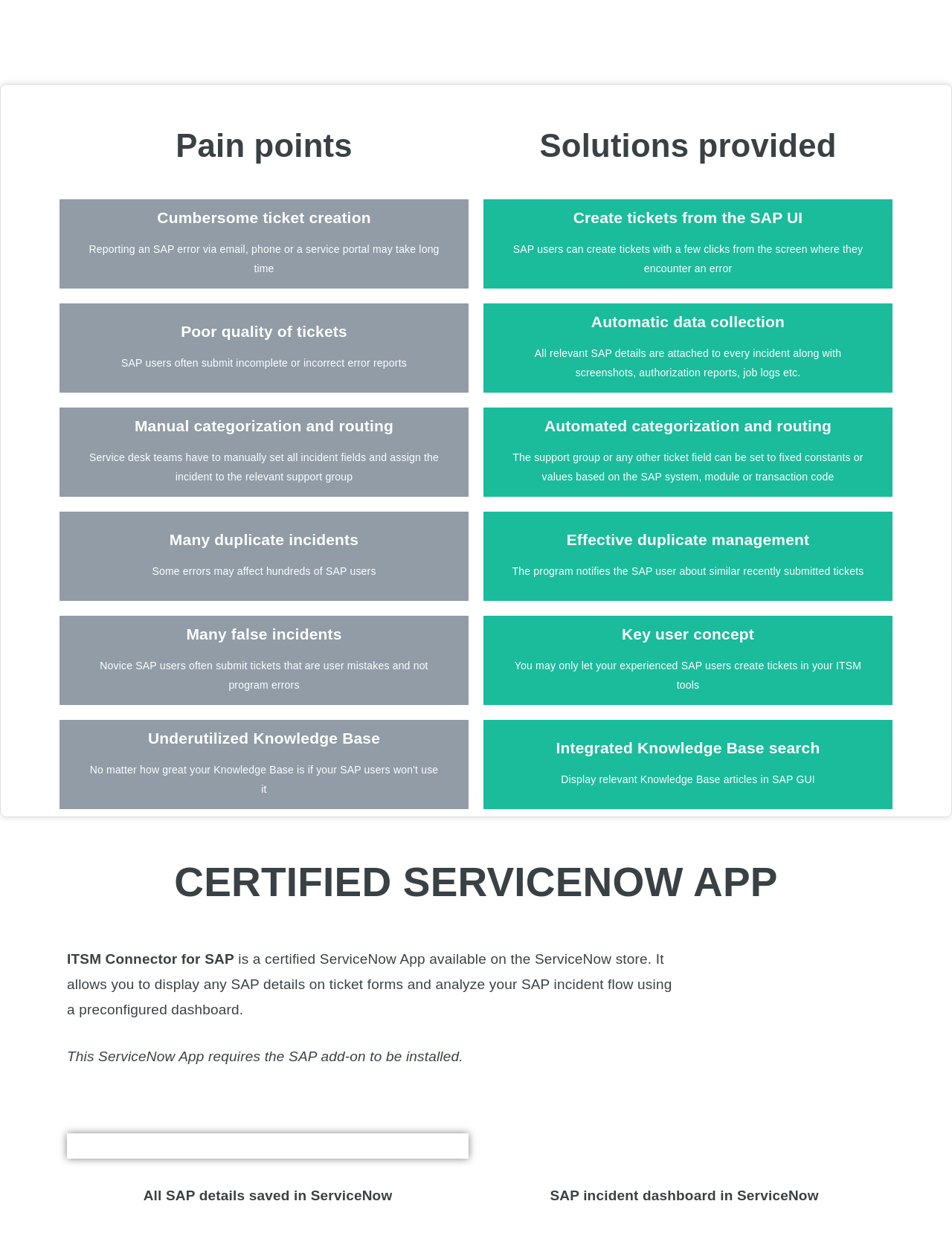How many solutions are provided to address the pain points?
From the details in the image, provide a complete and detailed answer to the question.

There are five solutions provided to address the pain points, which are listed under the 'Solutions provided' heading. These solutions are create tickets from the SAP UI, automatic data collection, automated categorization and routing, effective duplicate management, and key user concept.